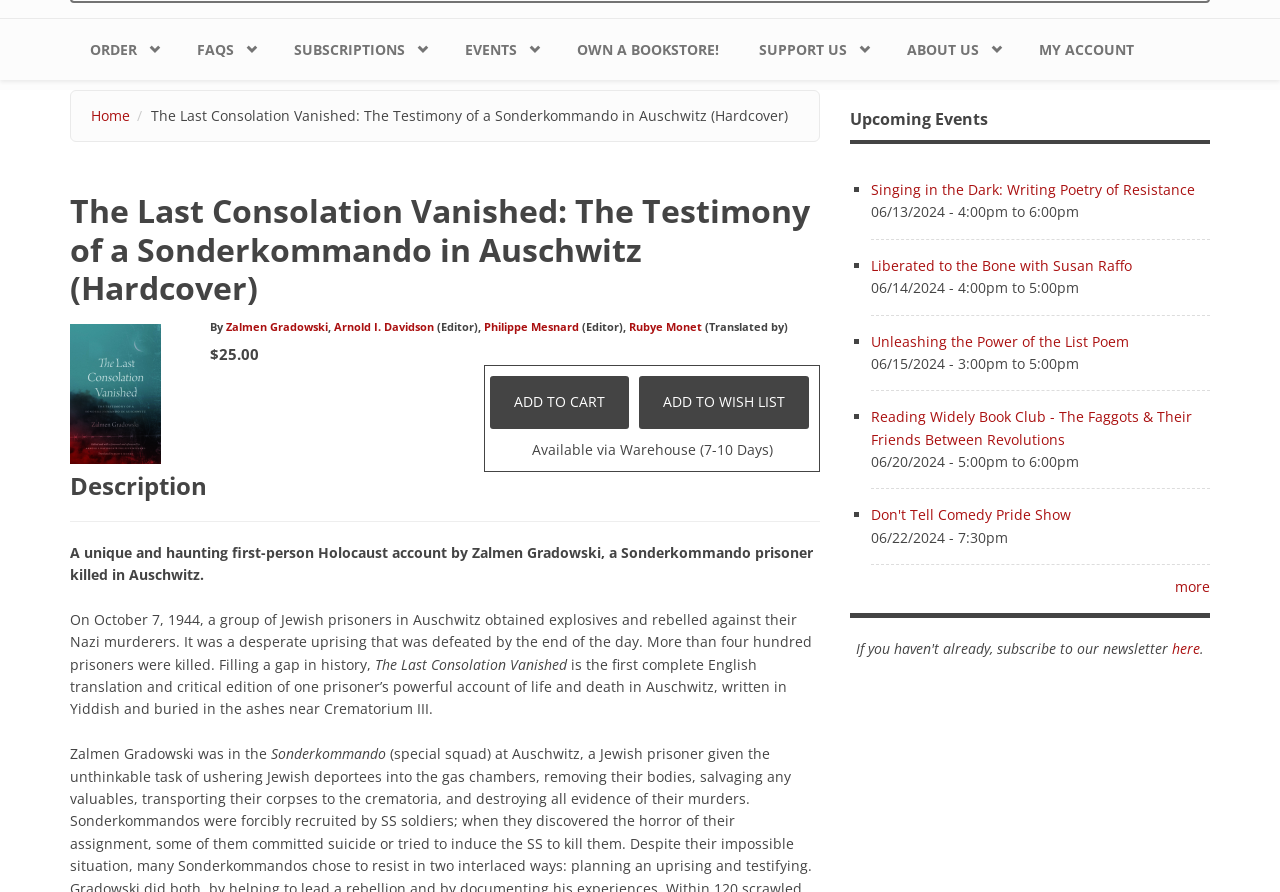Locate the bounding box of the UI element described by: "more" in the given webpage screenshot.

[0.918, 0.647, 0.945, 0.668]